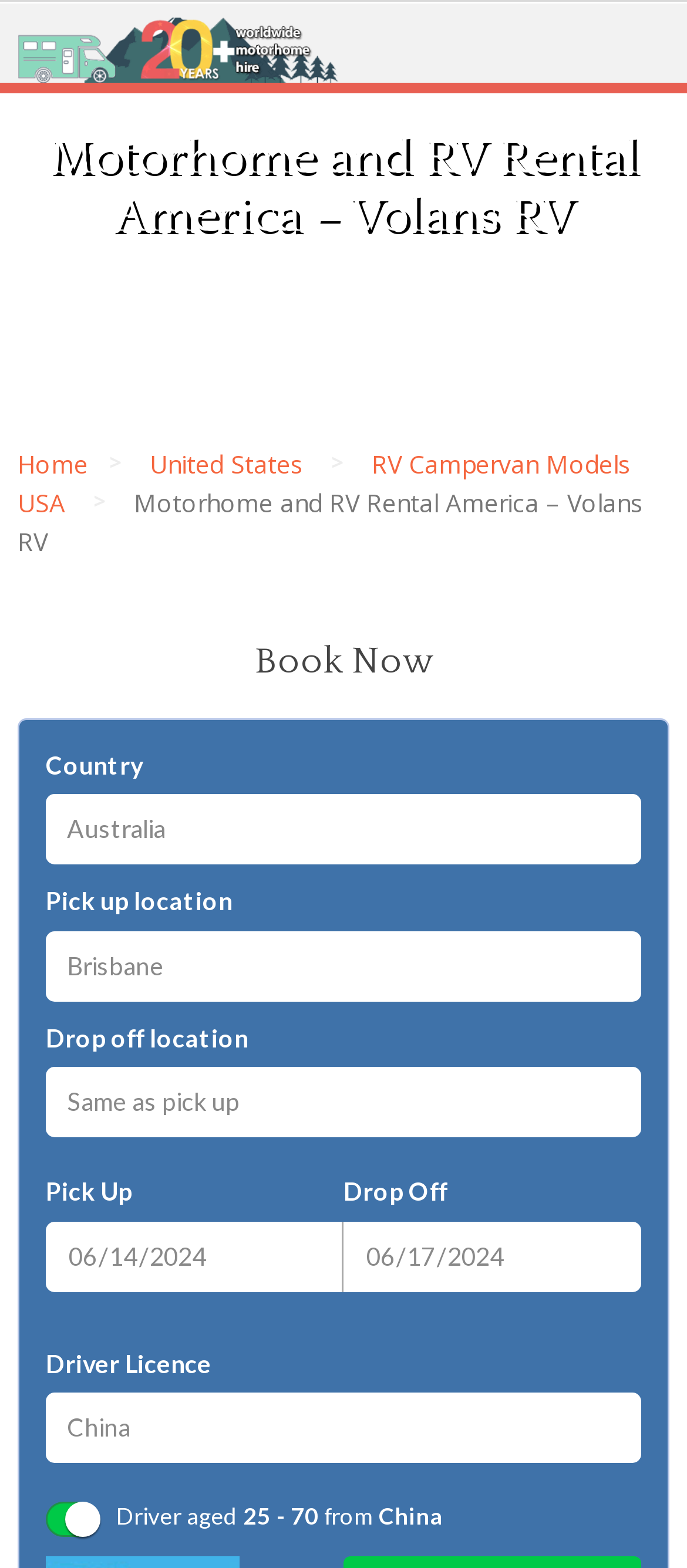Pinpoint the bounding box coordinates of the clickable element needed to complete the instruction: "Visit Grazia India's Twitter page". The coordinates should be provided as four float numbers between 0 and 1: [left, top, right, bottom].

None